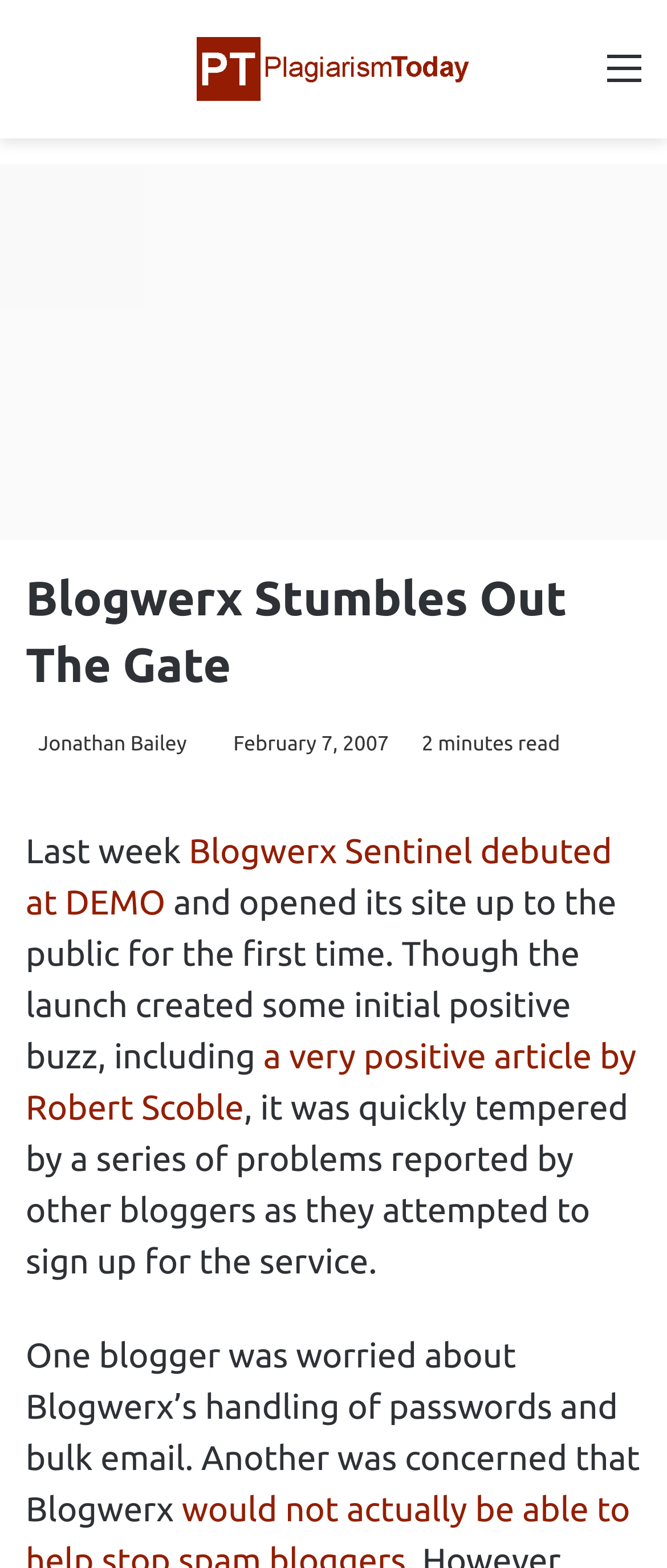How long does it take to read this article?
Answer the question with a detailed explanation, including all necessary information.

The reading time of the article is found in the header section of the webpage, specifically in the 'StaticText' element with the text '2 minutes read'.